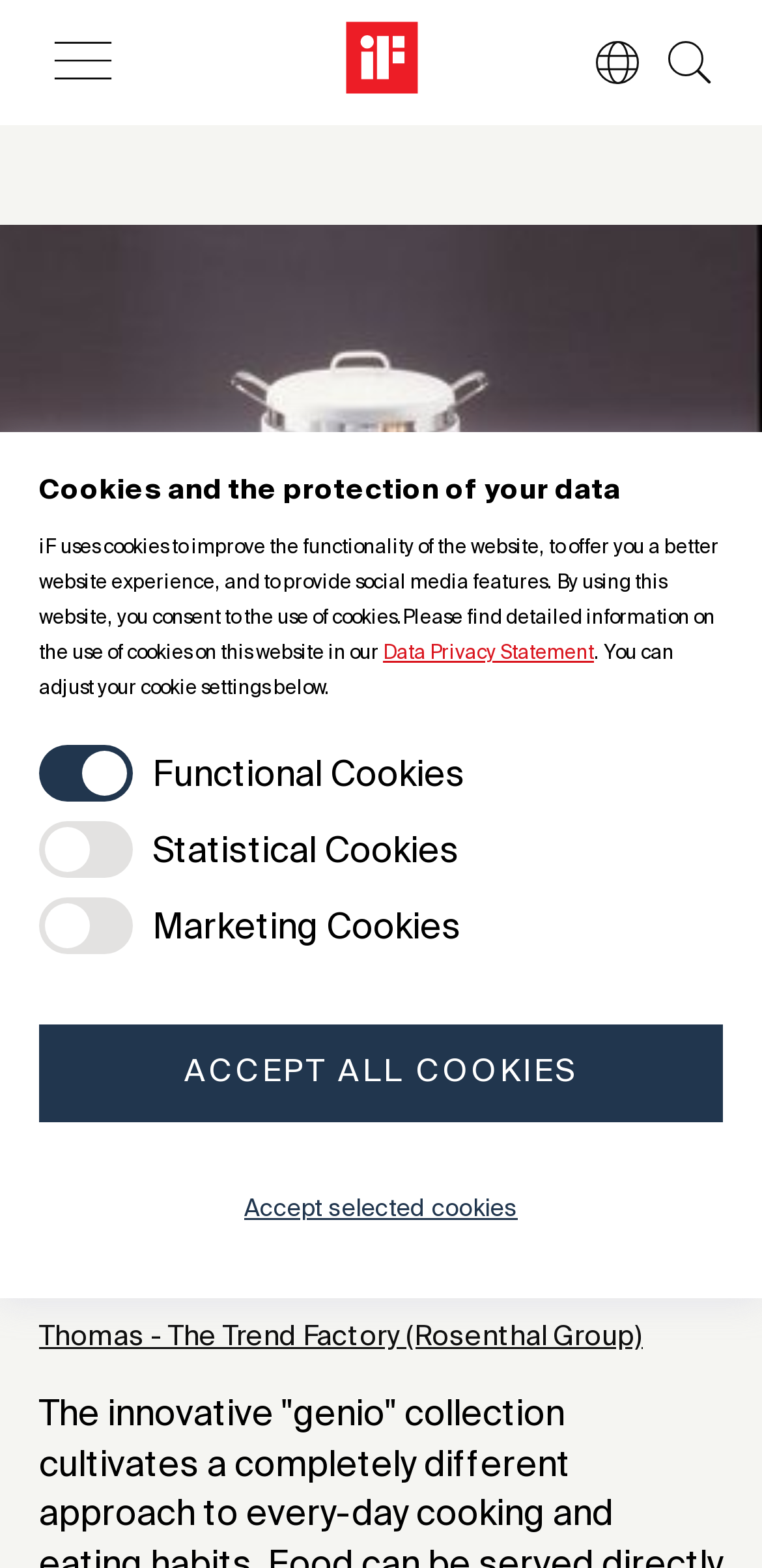Answer the question below using just one word or a short phrase: 
What is the category of the product 'genio'?

Kitchen Appliances